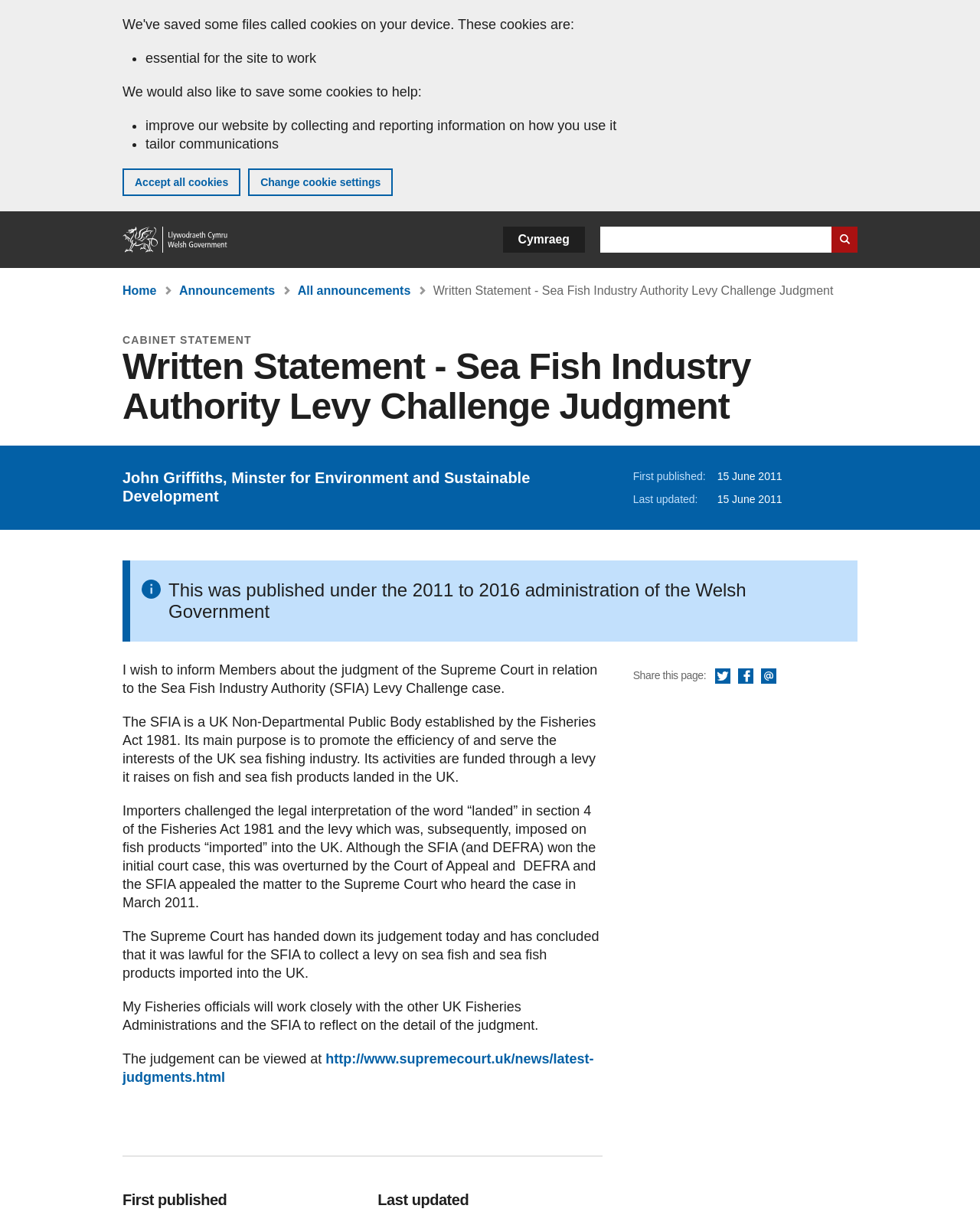From the given element description: "parent_node: Search name="globalkeywords"", find the bounding box for the UI element. Provide the coordinates as four float numbers between 0 and 1, in the order [left, top, right, bottom].

[0.612, 0.187, 0.875, 0.208]